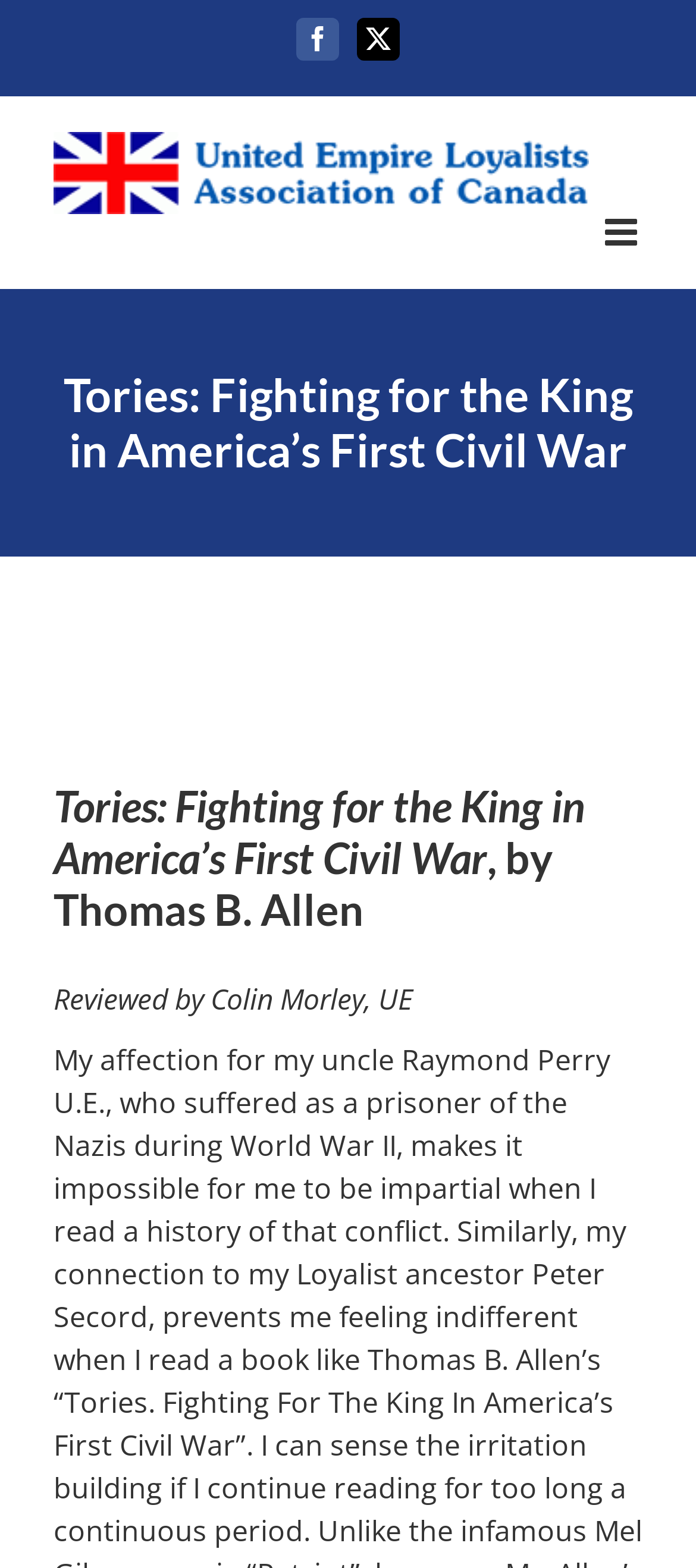Can you find the bounding box coordinates for the UI element given this description: "Go to Top"? Provide the coordinates as four float numbers between 0 and 1: [left, top, right, bottom].

[0.695, 0.671, 0.808, 0.721]